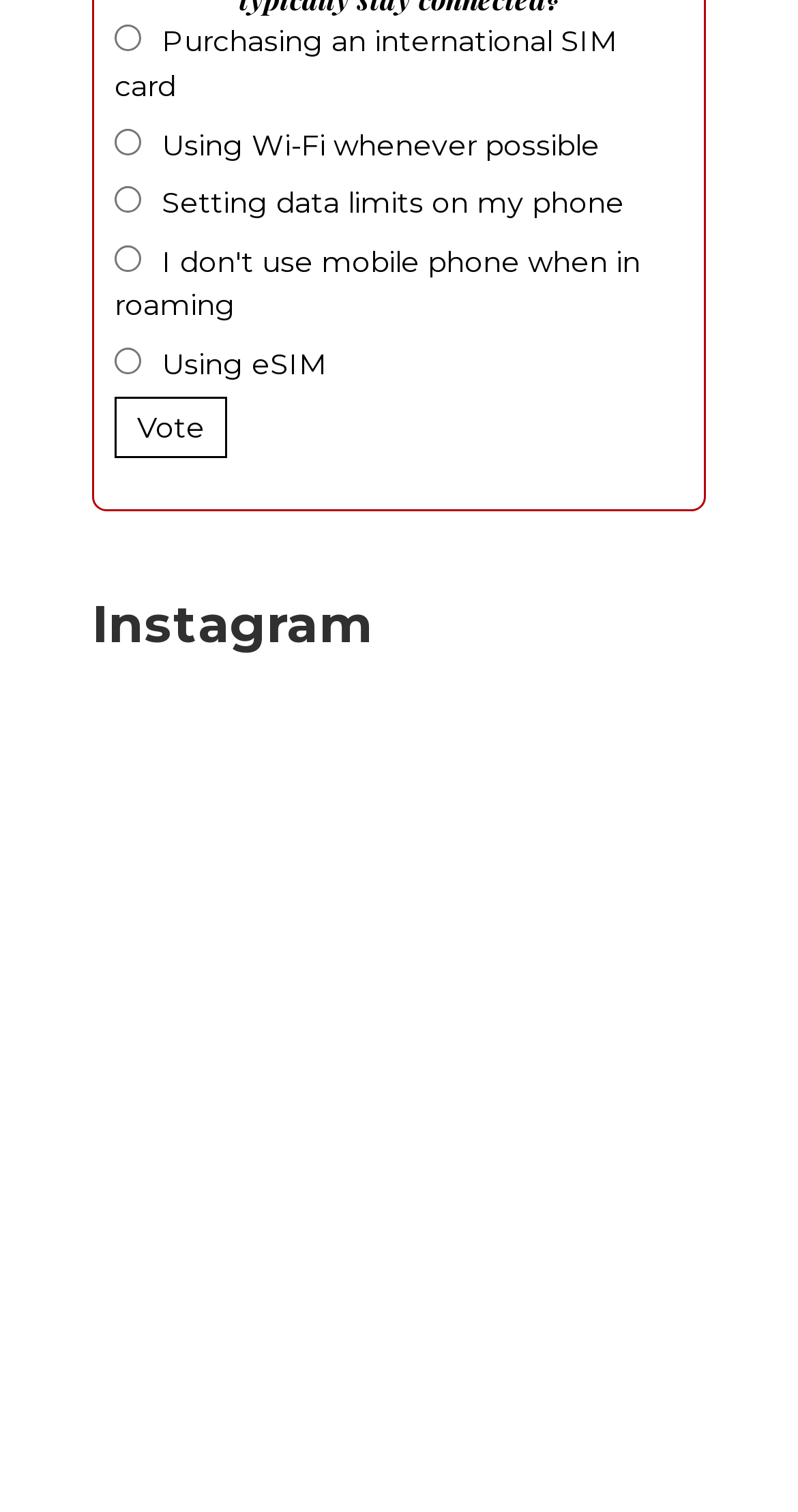Find the bounding box coordinates of the element to click in order to complete the given instruction: "View 'Hitting the Road This Summer? Mazda survey Reveals Top US Destinations' article."

[0.505, 0.468, 0.885, 0.671]